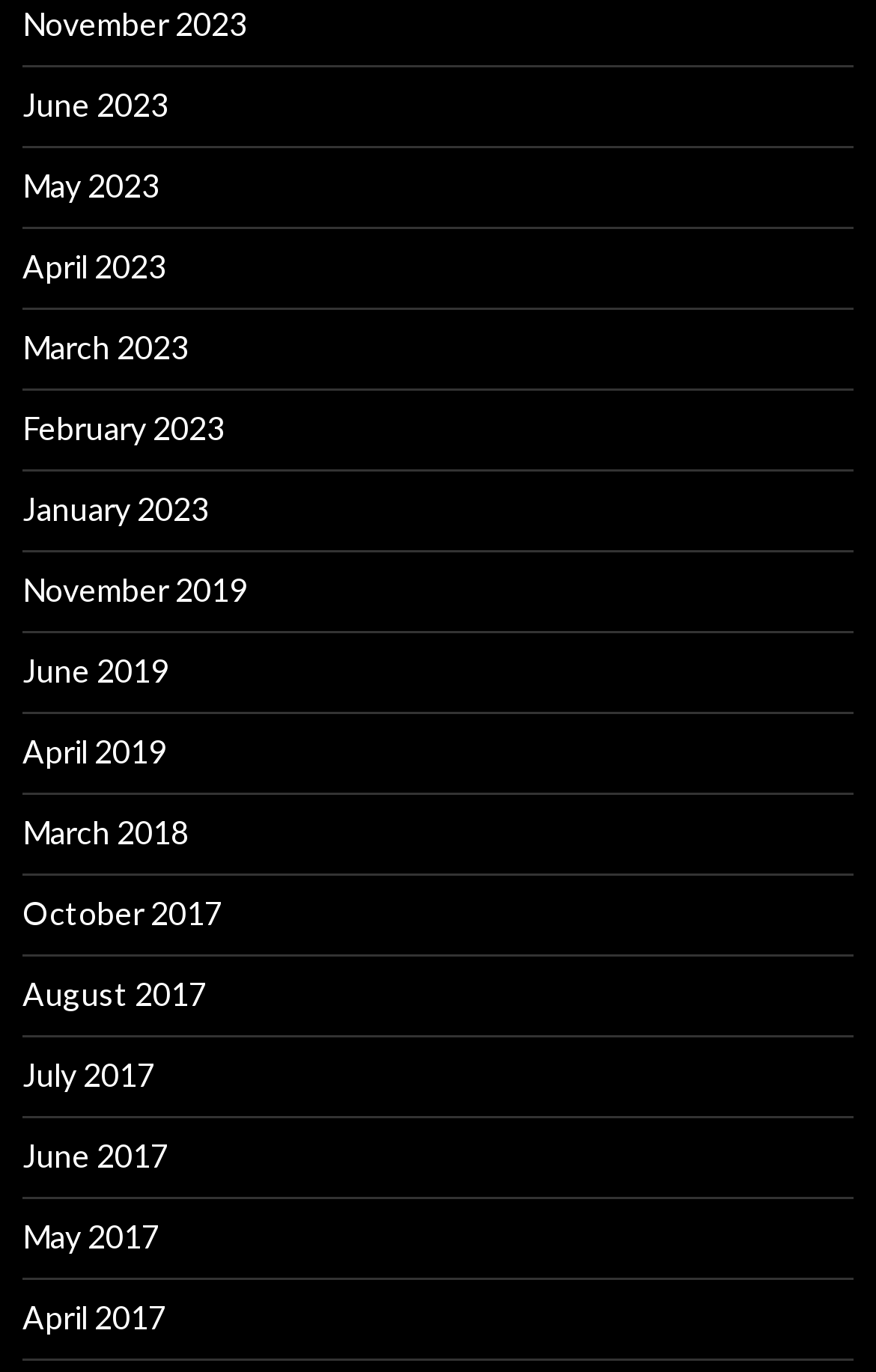Using the information shown in the image, answer the question with as much detail as possible: Are there any months from 2022 listed?

I looked at the list of links and did not find any months from 2022 listed.